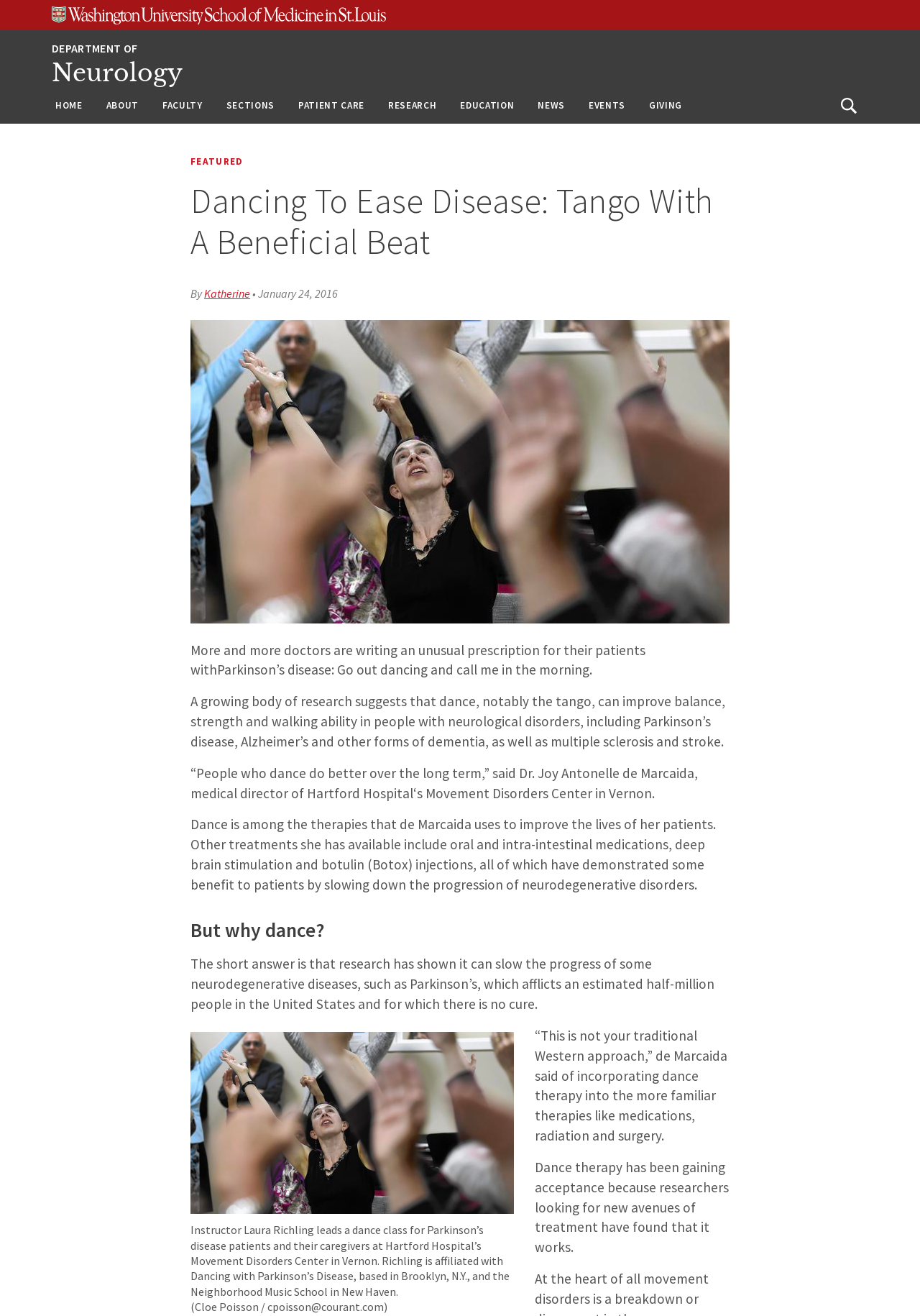Find the bounding box coordinates of the element I should click to carry out the following instruction: "Open the search".

[0.905, 0.069, 0.941, 0.092]